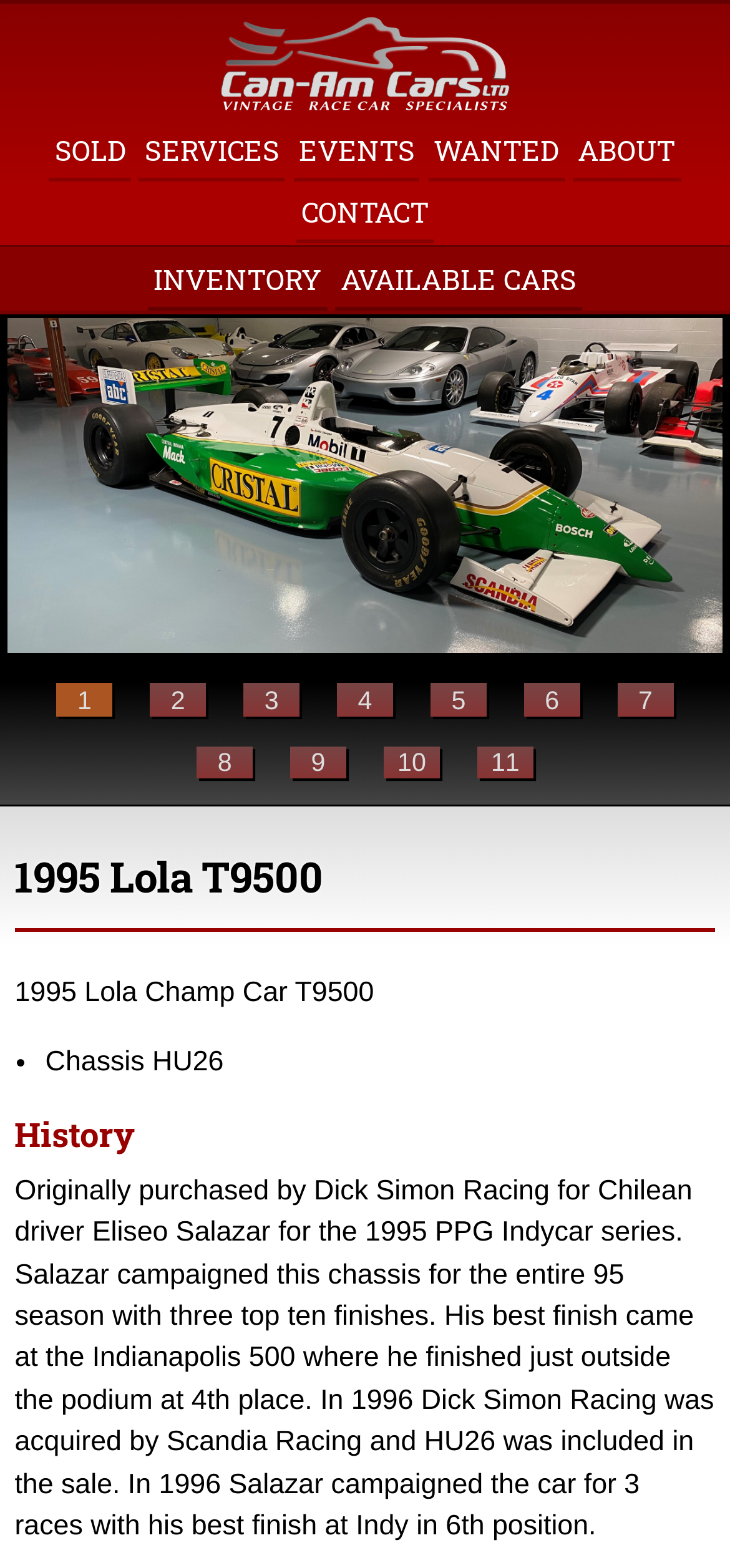Locate the bounding box coordinates of the clickable region necessary to complete the following instruction: "Click on the '1' button". Provide the coordinates in the format of four float numbers between 0 and 1, i.e., [left, top, right, bottom].

[0.077, 0.436, 0.154, 0.457]